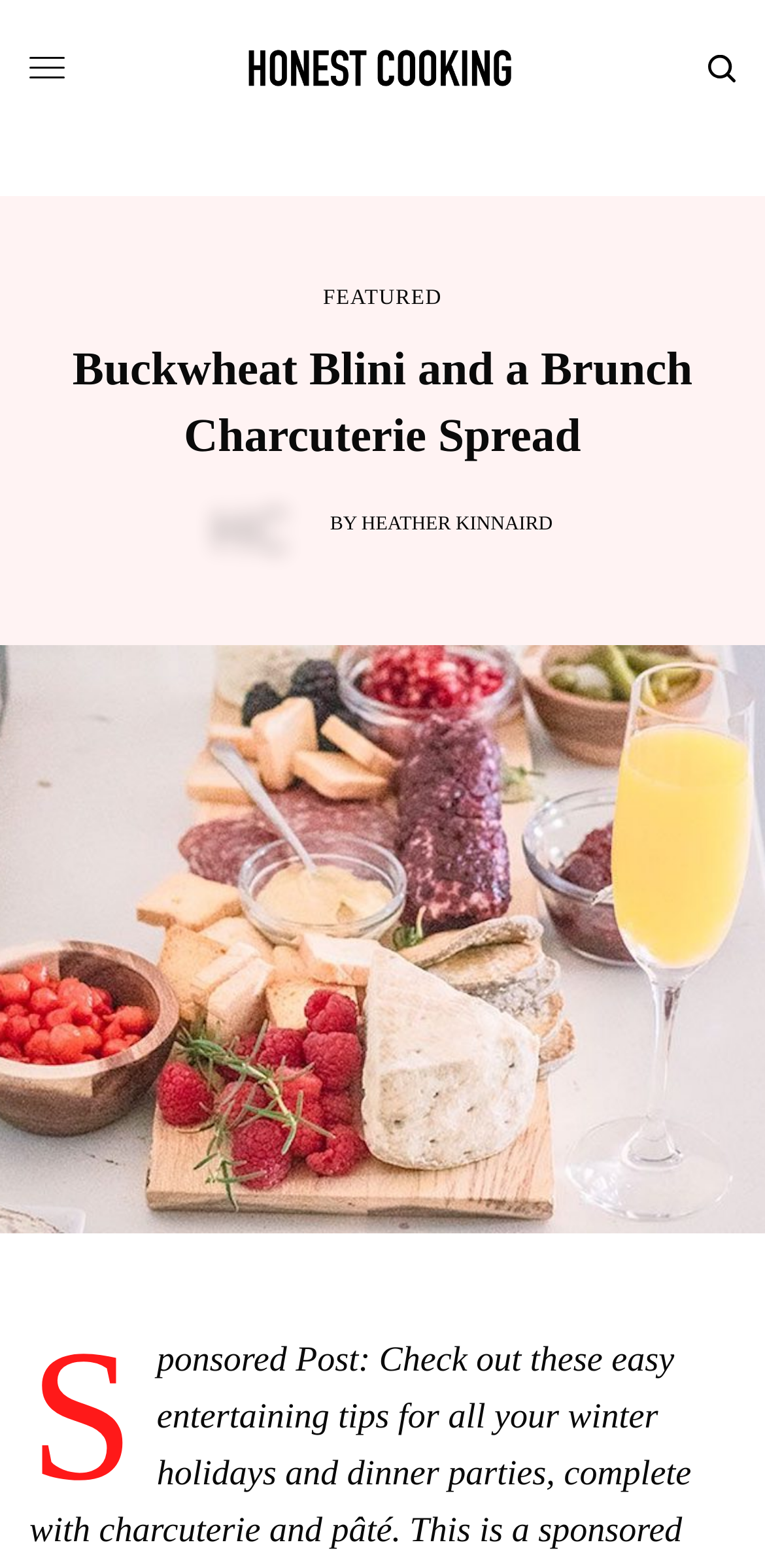Is this a featured article?
Please provide a comprehensive answer based on the visual information in the image.

I found the 'FEATURED' link element above the header, which indicates that this article is featured or highlighted in some way.